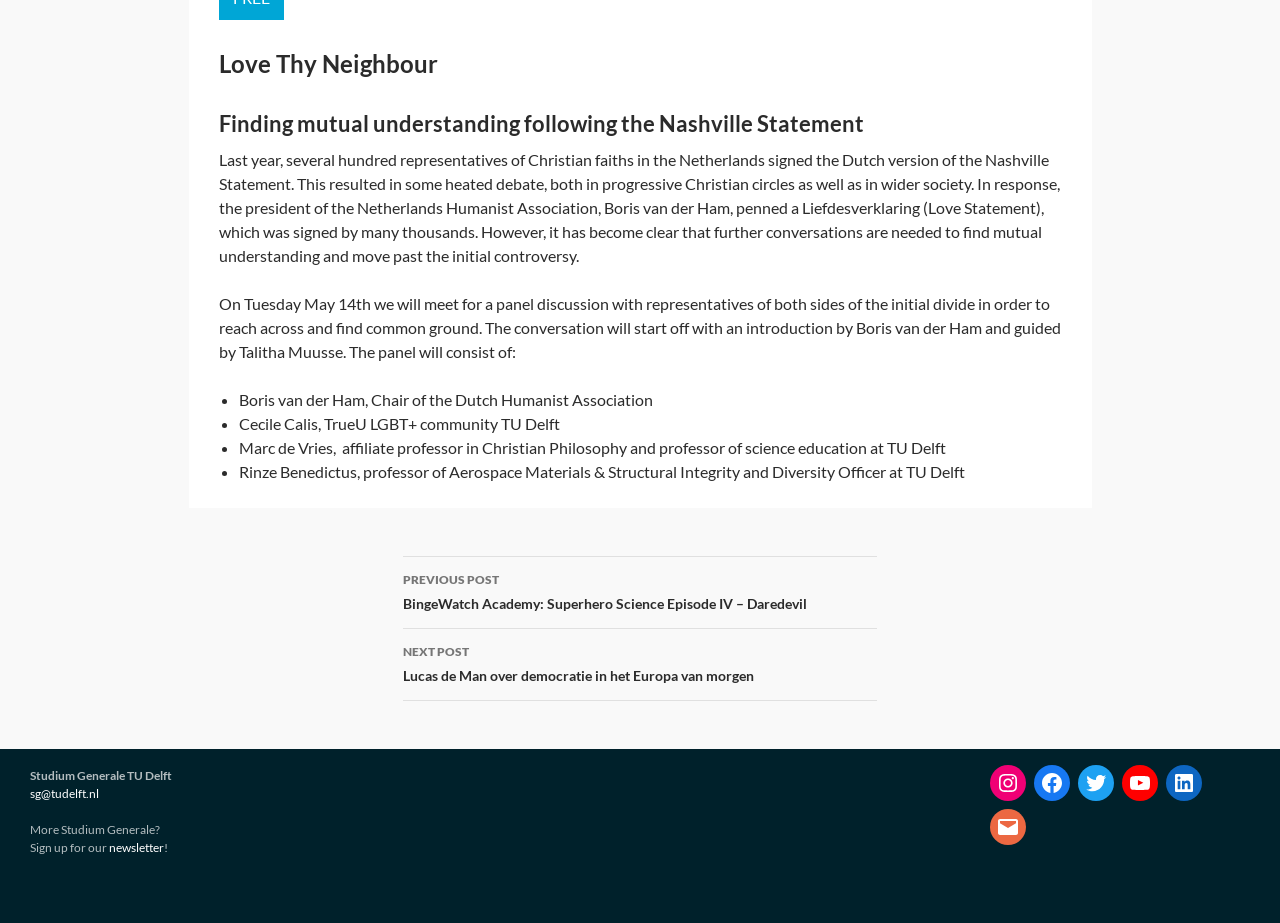Identify the bounding box for the element characterized by the following description: "sg@tudelft.nl".

[0.023, 0.852, 0.077, 0.868]